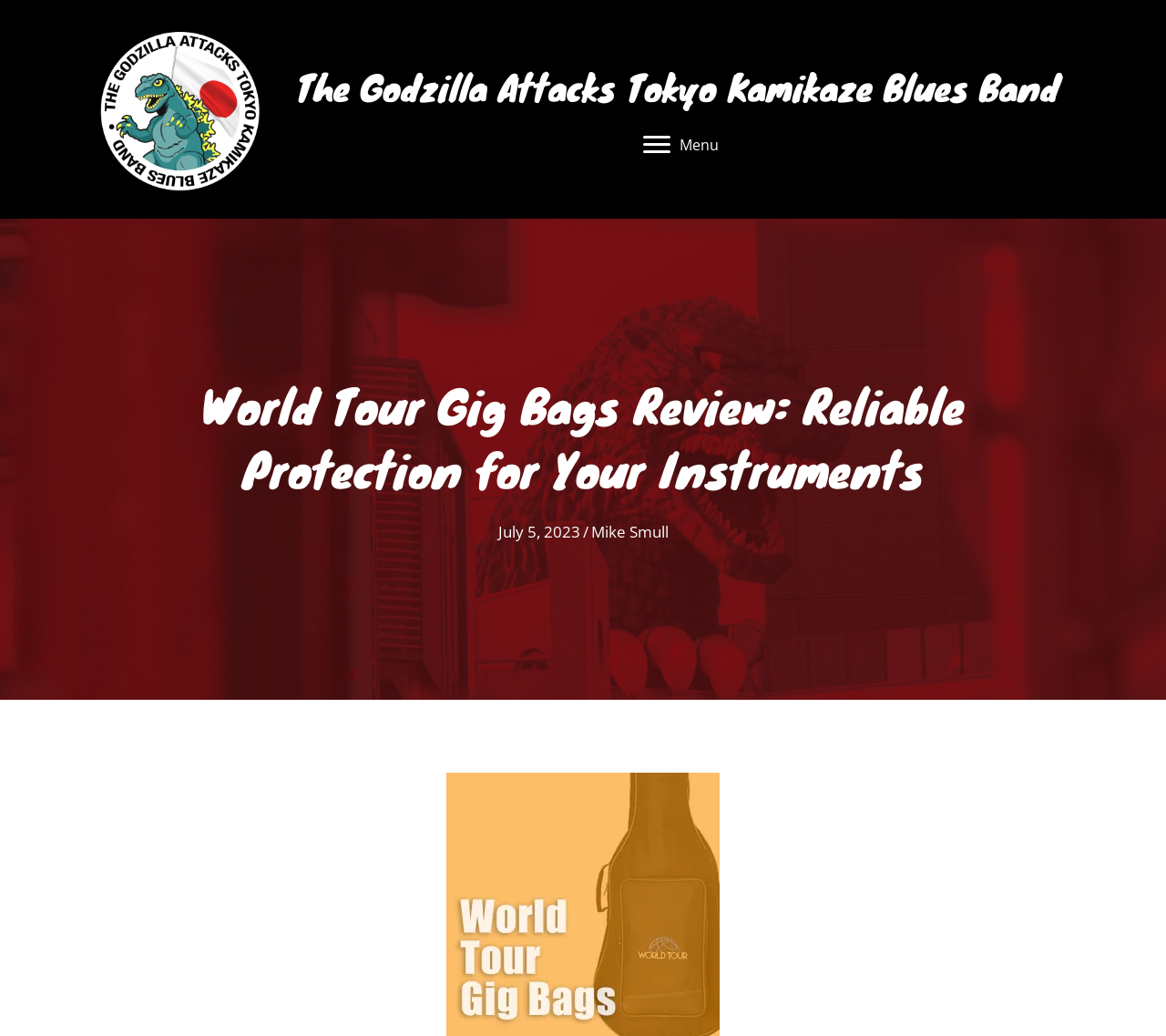Given the description: "Menu", determine the bounding box coordinates of the UI element. The coordinates should be formatted as four float numbers between 0 and 1, [left, top, right, bottom].

[0.545, 0.125, 0.623, 0.155]